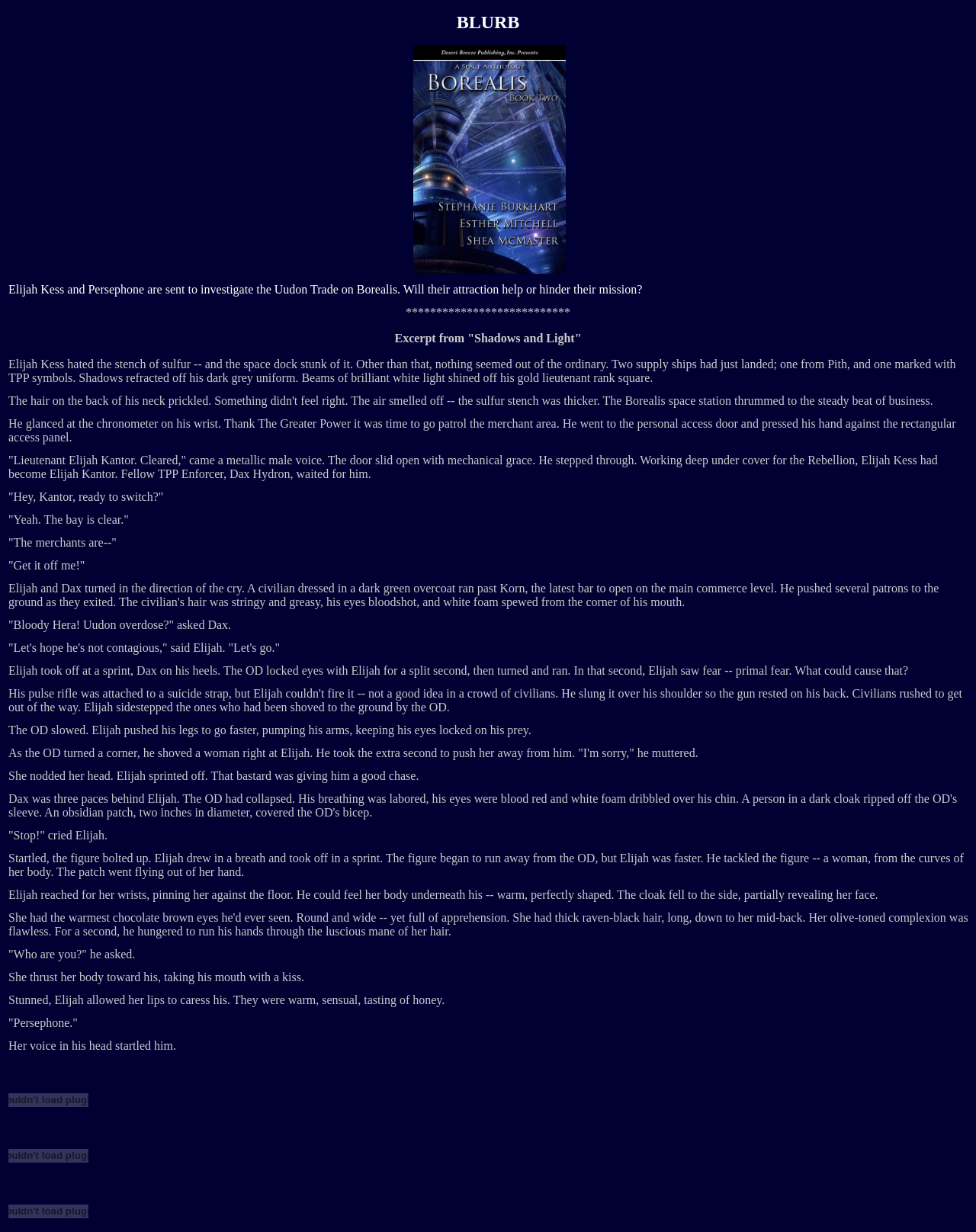Produce an extensive caption that describes everything on the webpage.

The webpage is about a story titled "Shadows and Light" by SG Cardin Online. At the top, there is a heading "BLURB" followed by an image. Below the image, there is a brief summary of the story, which describes Elijah Kess and Persephone's mission to investigate the Uudon Trade on Borealis.

Underneath the summary, there is a horizontal line of asterisks, separating the summary from the main content. The main content is an excerpt from the story "Shadows and Light", which is divided into multiple paragraphs. The story begins with Elijah Kess, a lieutenant, patrolling the merchant area, where he meets his fellow TPP Enforcer, Dax Hydron. They discuss their mission and encounter a man who is overdosing on Uudon.

As they chase the man, Elijah and Dax encounter a woman who is involved in the Uudon trade. Elijah tackles her and pins her to the floor, and they share a romantic kiss. The woman introduces herself as Persephone, and Elijah is surprised to hear her voice in his head.

Throughout the webpage, there are 14 paragraphs of text, describing the story's plot and characters. There are also three plugin objects and three embedded objects, which are disabled and do not contain any text. The image is located near the top of the page, and the text is arranged in a single column, with no clear separation between sections.